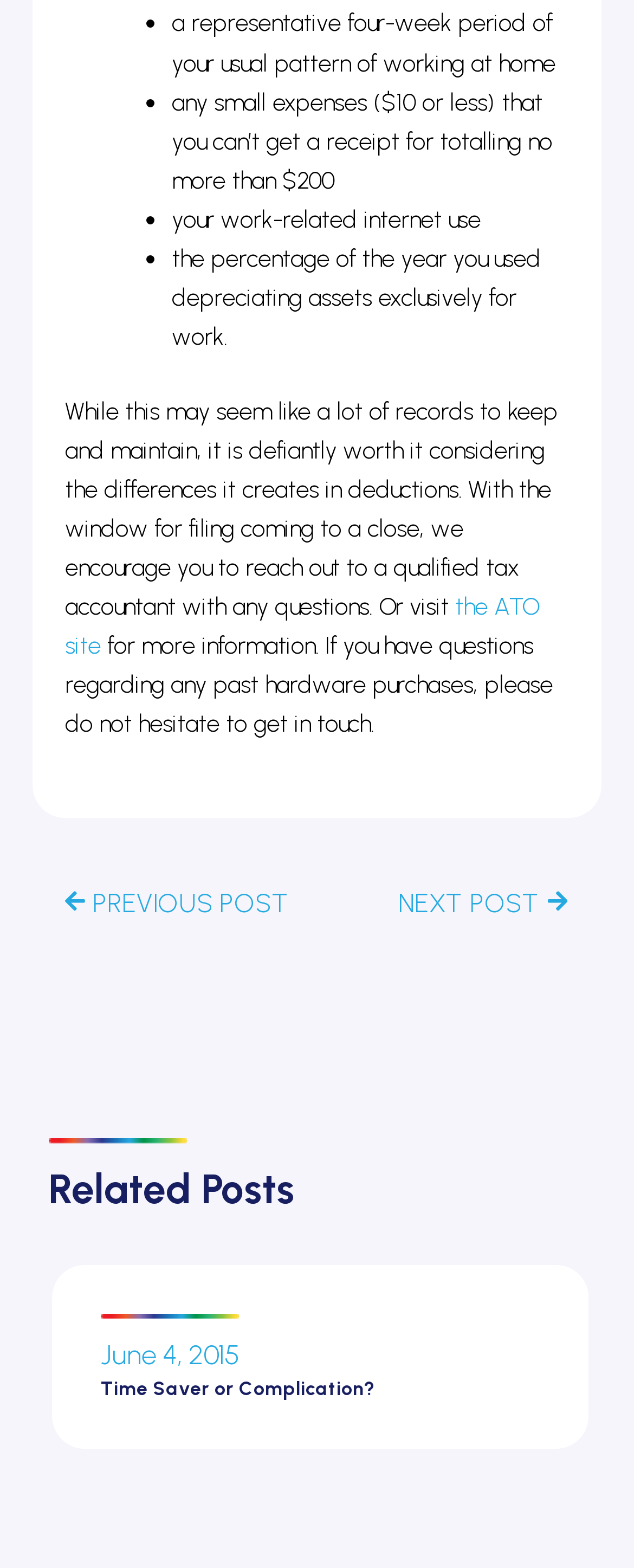What is the section below the main content?
Look at the image and provide a detailed response to the question.

Below the main content of the webpage, there is a section titled 'Related Posts' which likely contains links to other relevant articles or posts.